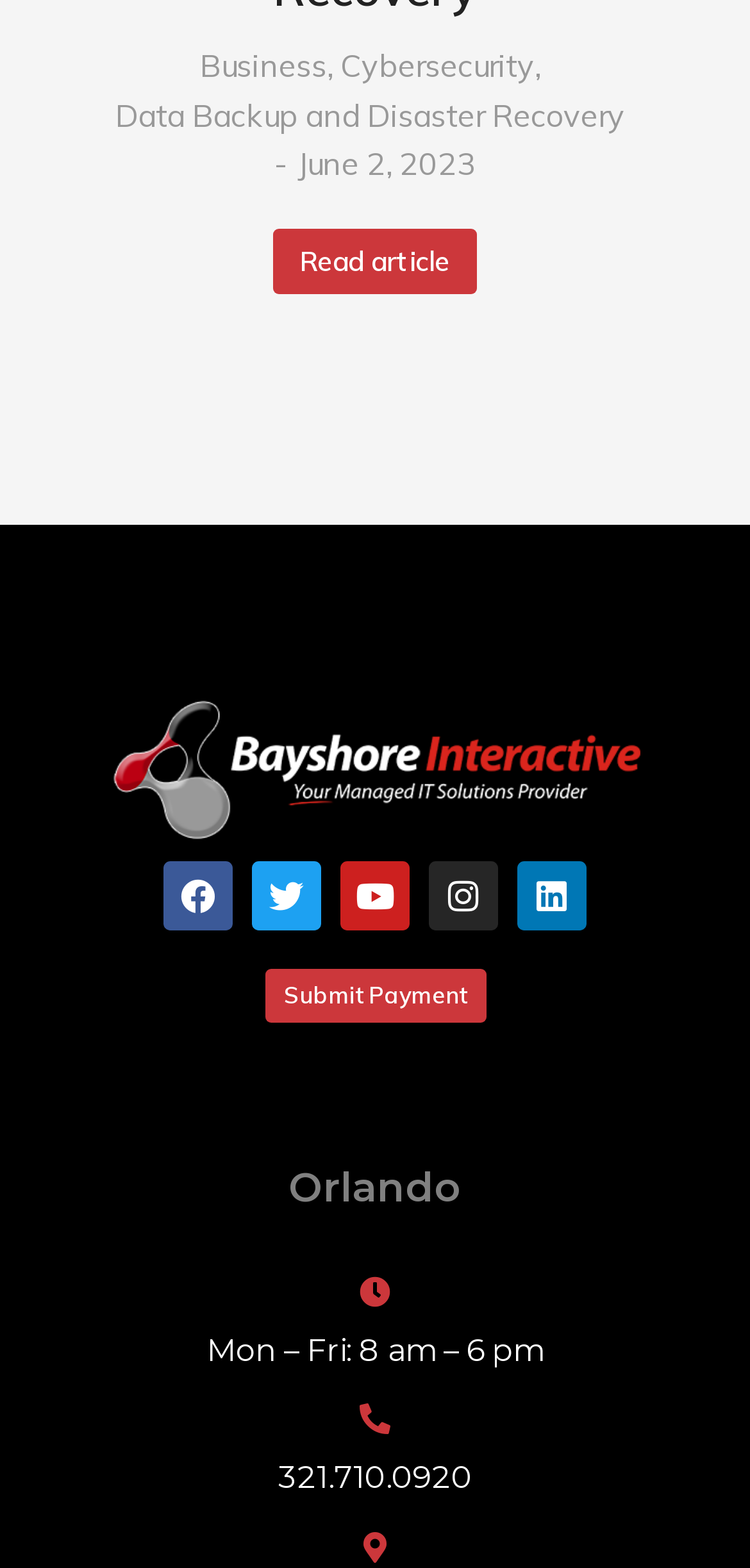Please answer the following query using a single word or phrase: 
What are the social media platforms available?

Facebook, Twitter, Youtube, Instagram, Linkedin